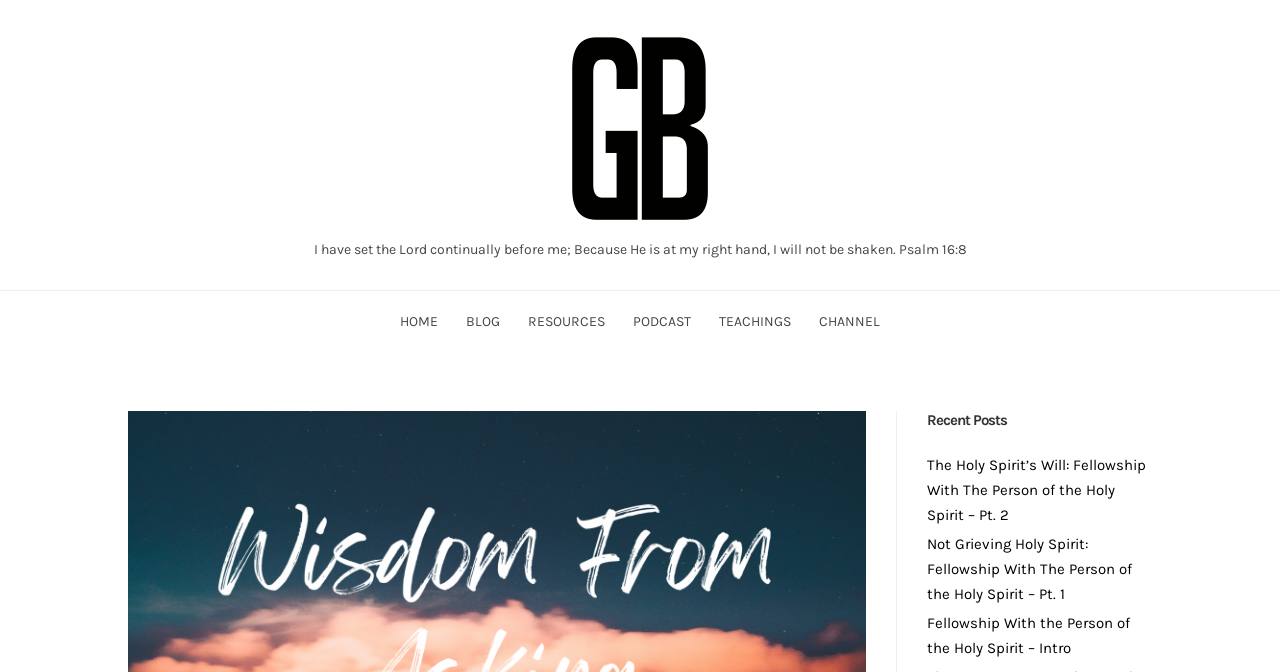Please find and report the bounding box coordinates of the element to click in order to perform the following action: "read Psalm 16:8". The coordinates should be expressed as four float numbers between 0 and 1, in the format [left, top, right, bottom].

[0.245, 0.359, 0.755, 0.384]